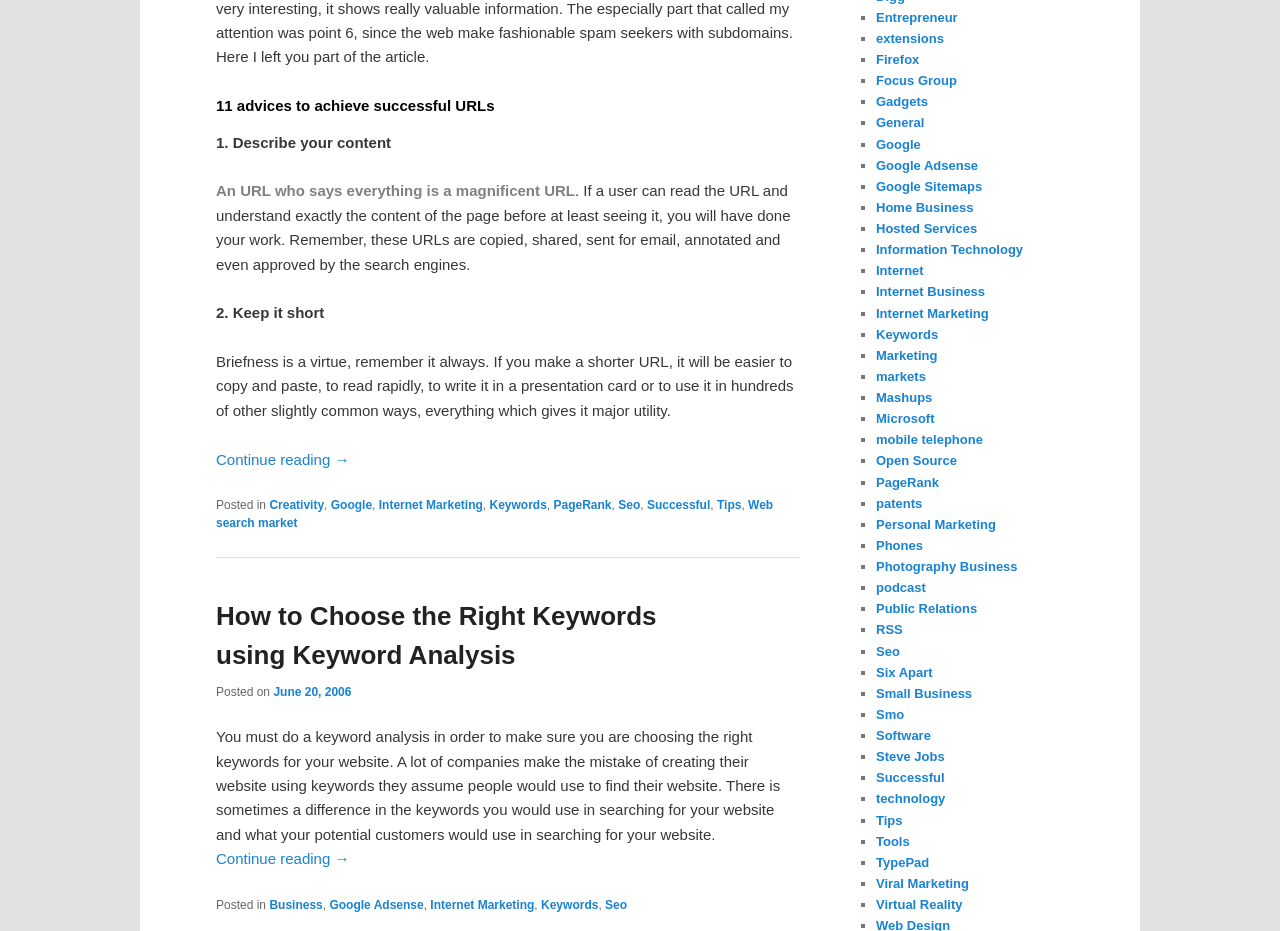Please identify the bounding box coordinates of the region to click in order to complete the given instruction: "Visit the page about how to choose the right keywords using keyword analysis". The coordinates should be four float numbers between 0 and 1, i.e., [left, top, right, bottom].

[0.169, 0.646, 0.513, 0.72]